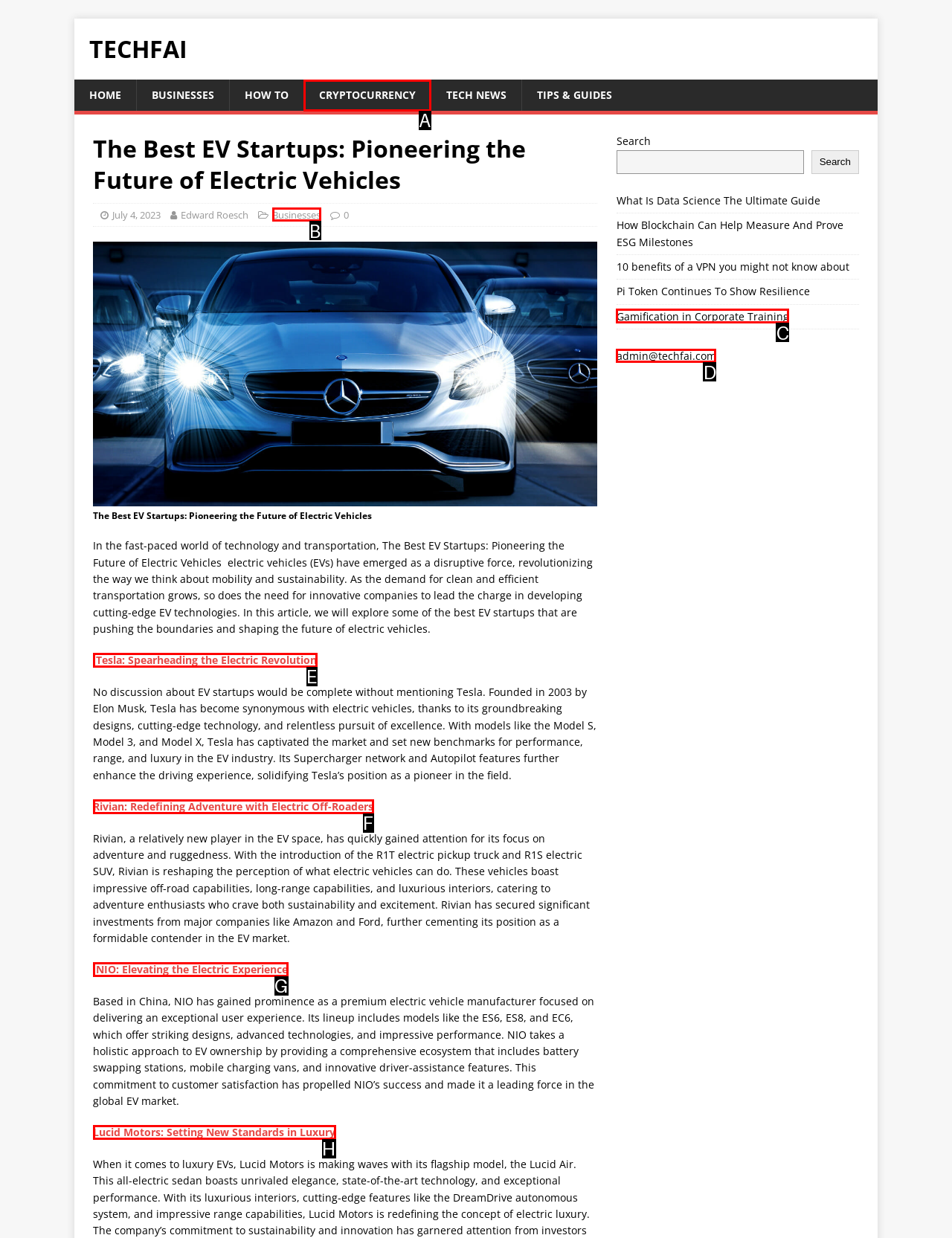Determine the letter of the UI element that will complete the task: Contact admin@techfai.com
Reply with the corresponding letter.

D